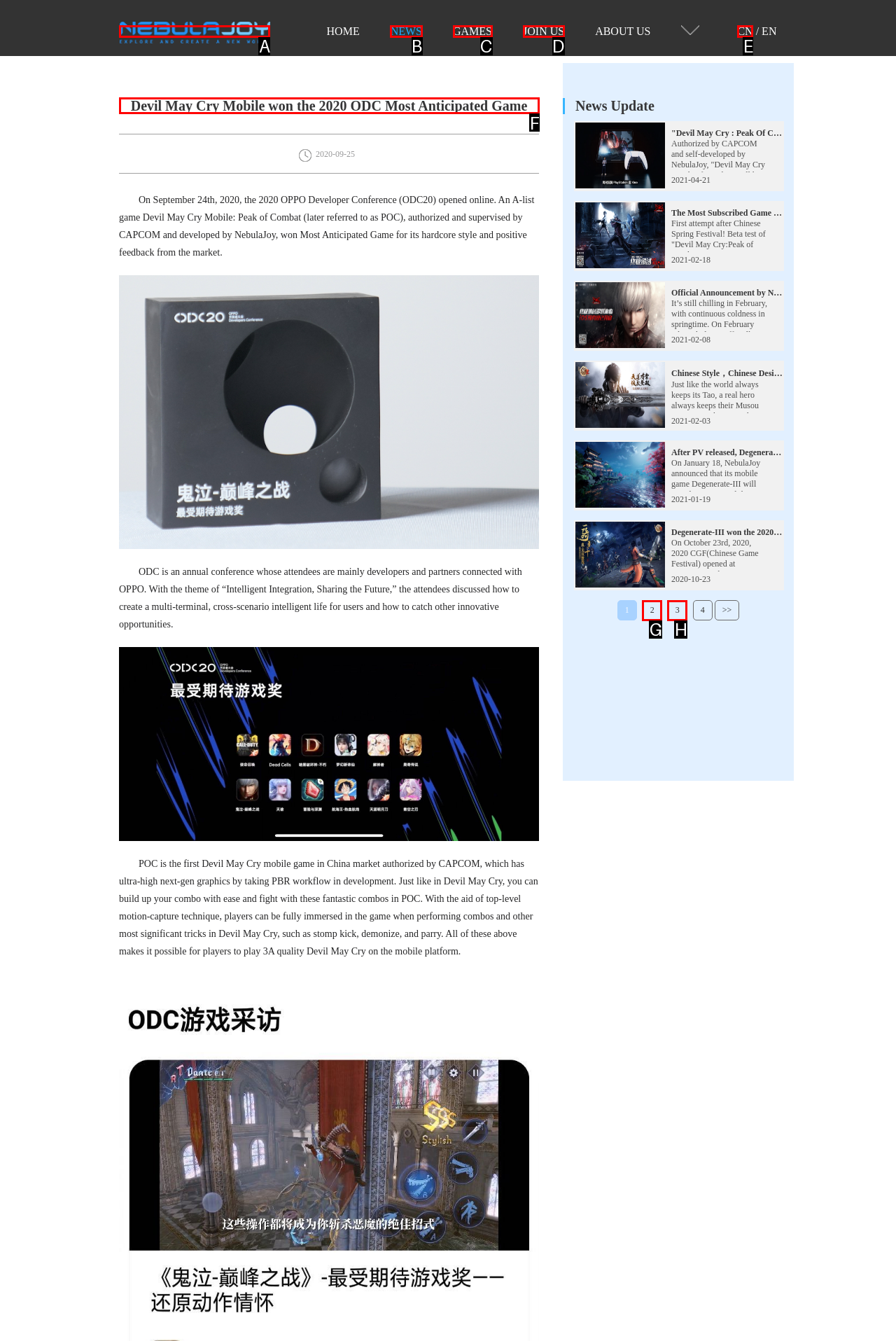For the given instruction: Read the news about 'Devil May Cry Mobile' winning the 2020 ODC Most Anticipated Game, determine which boxed UI element should be clicked. Answer with the letter of the corresponding option directly.

F